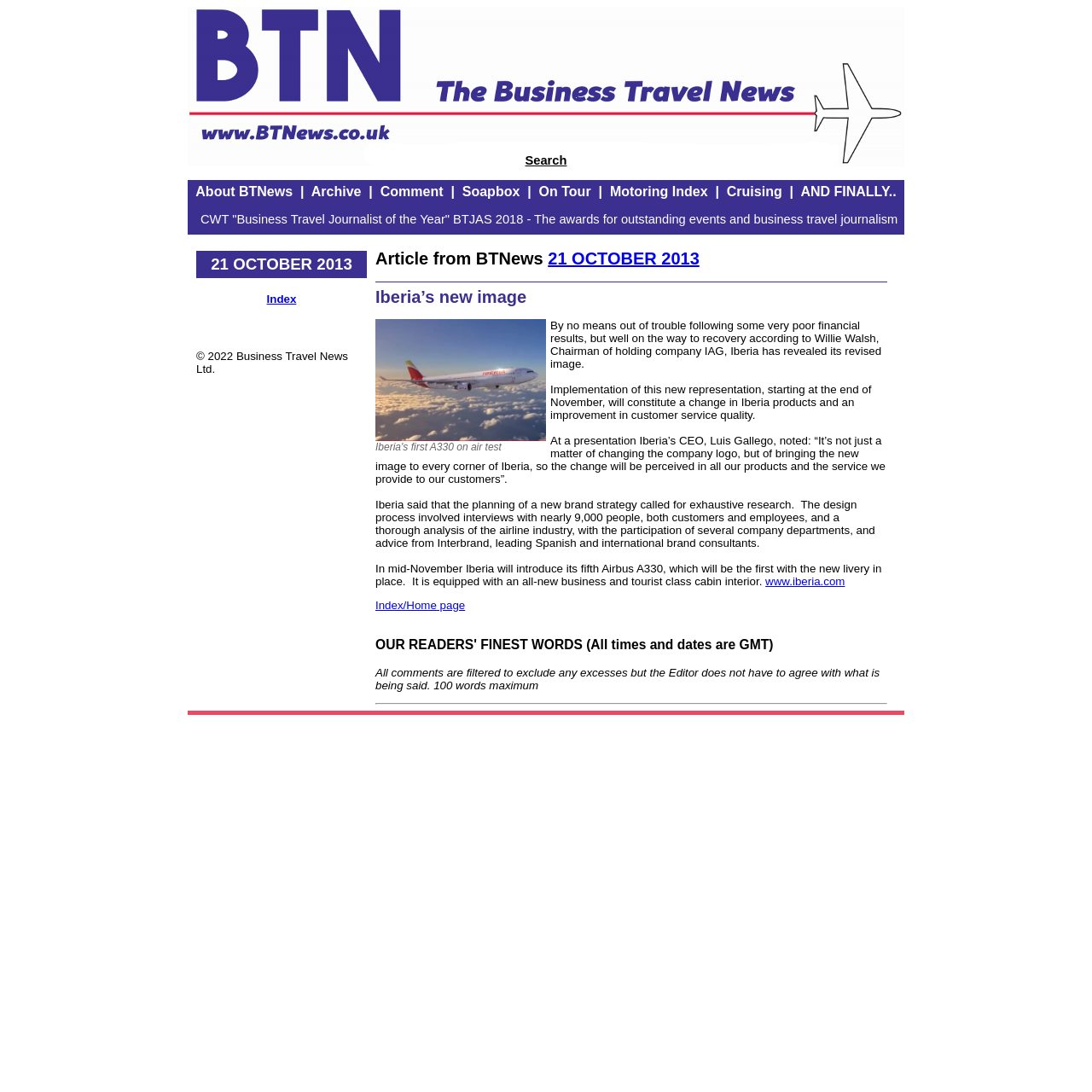Provide the bounding box coordinates of the area you need to click to execute the following instruction: "Visit the homepage".

[0.344, 0.548, 0.426, 0.56]